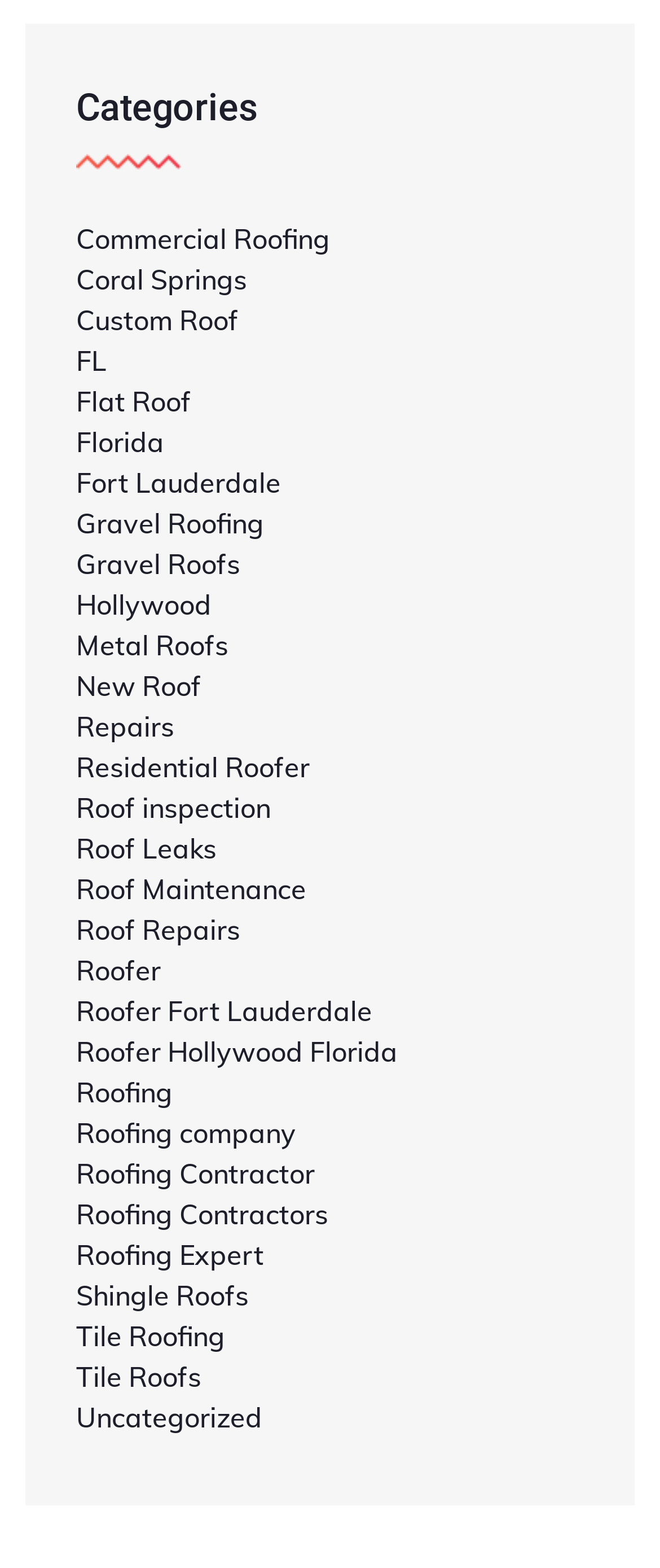Identify the bounding box for the described UI element: "Home".

None